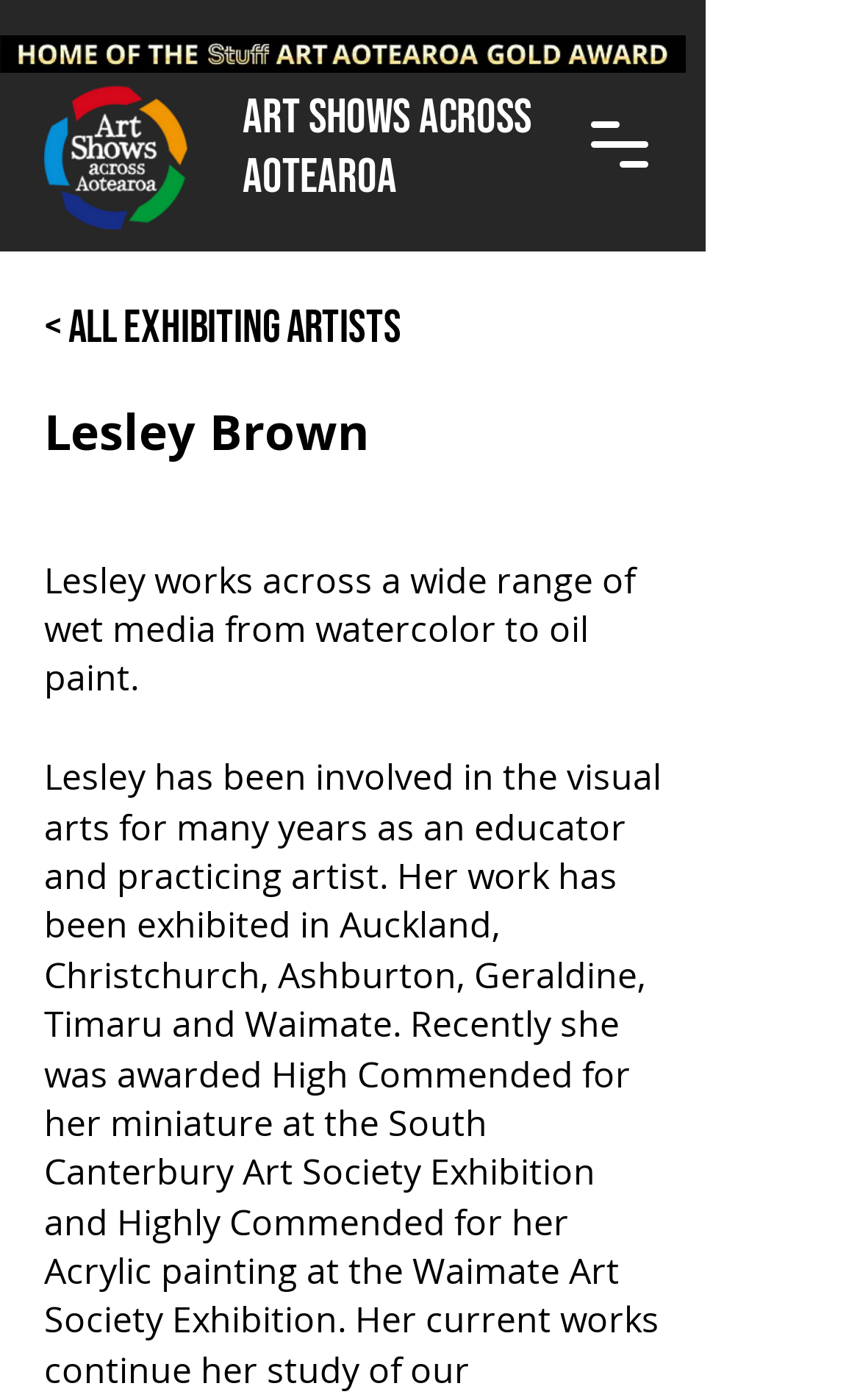What is the purpose of the button at the top right?
Give a one-word or short-phrase answer derived from the screenshot.

Open navigation menu